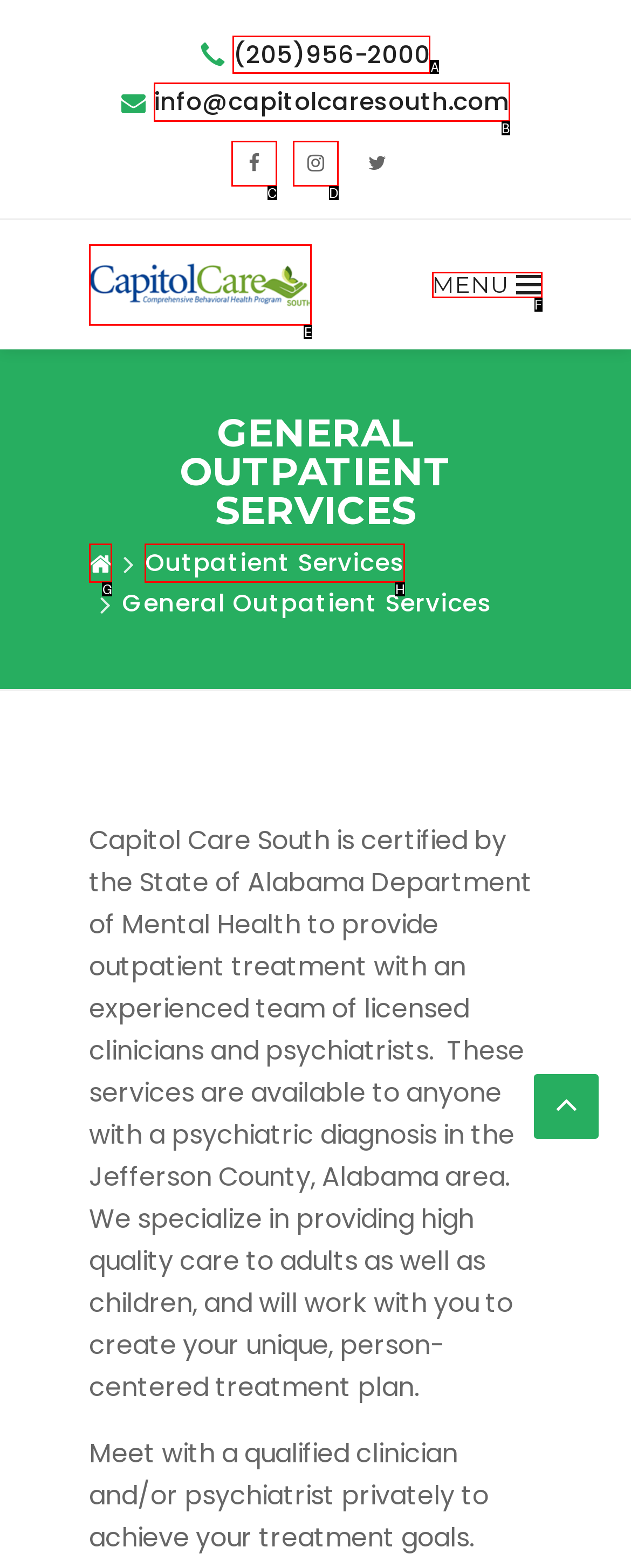From the available options, which lettered element should I click to complete this task: Call the phone number?

A